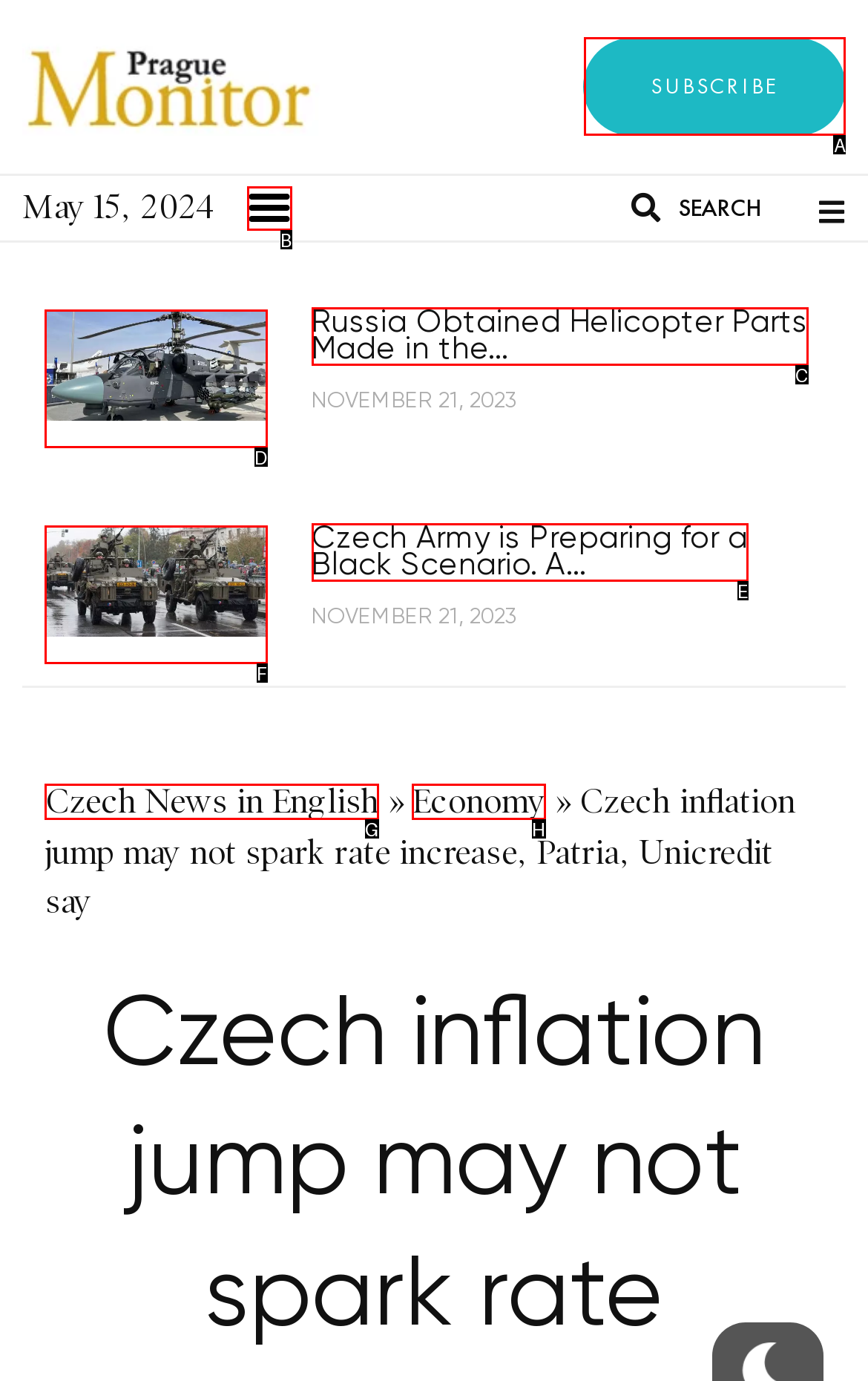Select the HTML element that should be clicked to accomplish the task: Toggle the menu Reply with the corresponding letter of the option.

B